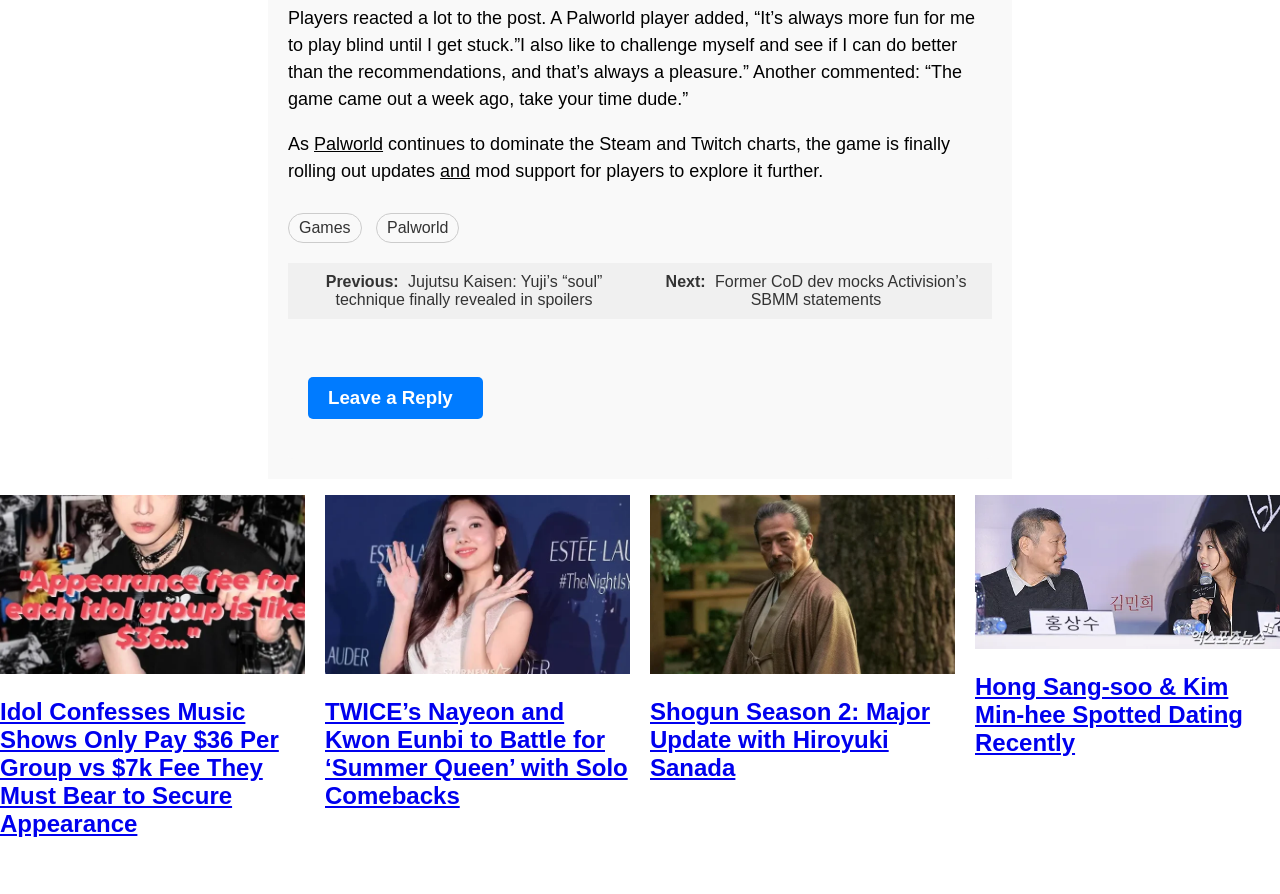Using the webpage screenshot, find the UI element described by name="submit" value="Post Comment". Provide the bounding box coordinates in the format (top-left x, top-left y, bottom-right x, bottom-right y), ensuring all values are floating point numbers between 0 and 1.

[0.241, 0.816, 0.355, 0.858]